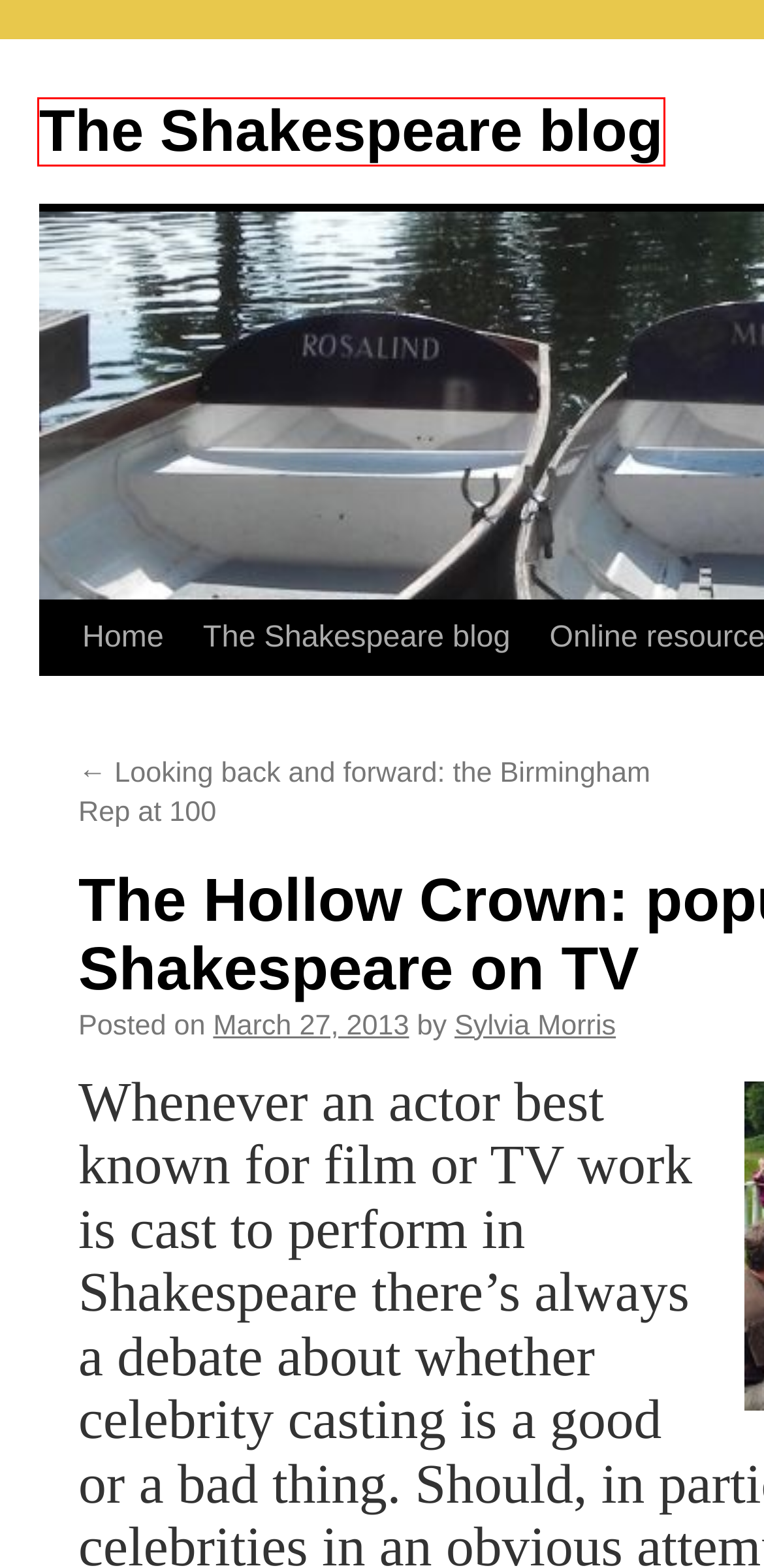Review the webpage screenshot and focus on the UI element within the red bounding box. Select the best-matching webpage description for the new webpage that follows after clicking the highlighted element. Here are the candidates:
A. November | 2011 | The Shakespeare blog
B. The Shakespeare blog | The Shakespeare blog | In Shakespeare's footsteps
C. The Merchant of Venice | The Shakespeare blog
D. August | 2021 | The Shakespeare blog
E. Sylvia Morris | The Shakespeare blog
F. David Garrick | The Shakespeare blog
G. Online resources | The Shakespeare blog
H. The Shakespeare blog | In Shakespeare's footsteps

H